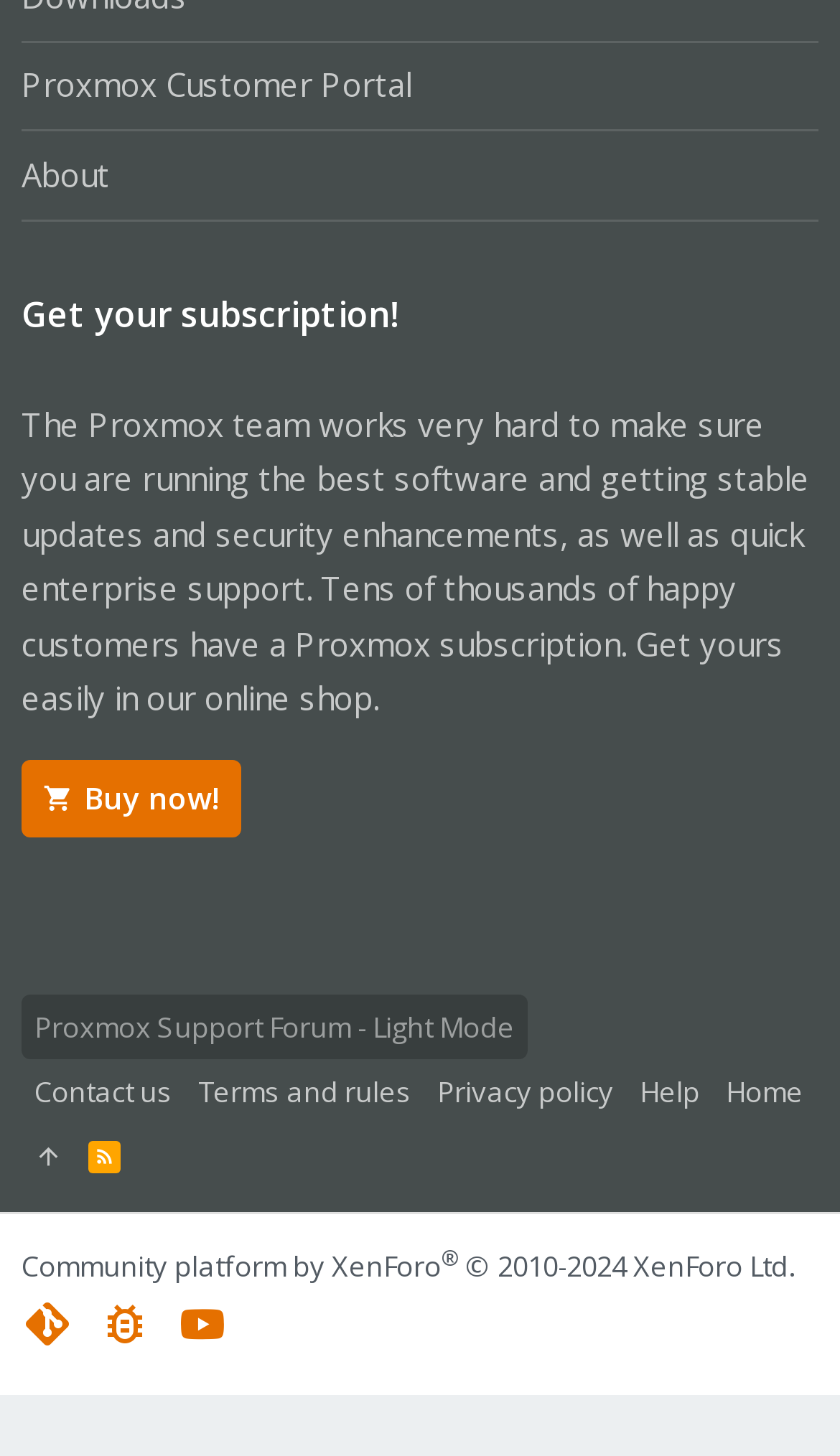Respond to the question below with a single word or phrase:
How many links are there in the footer section?

9